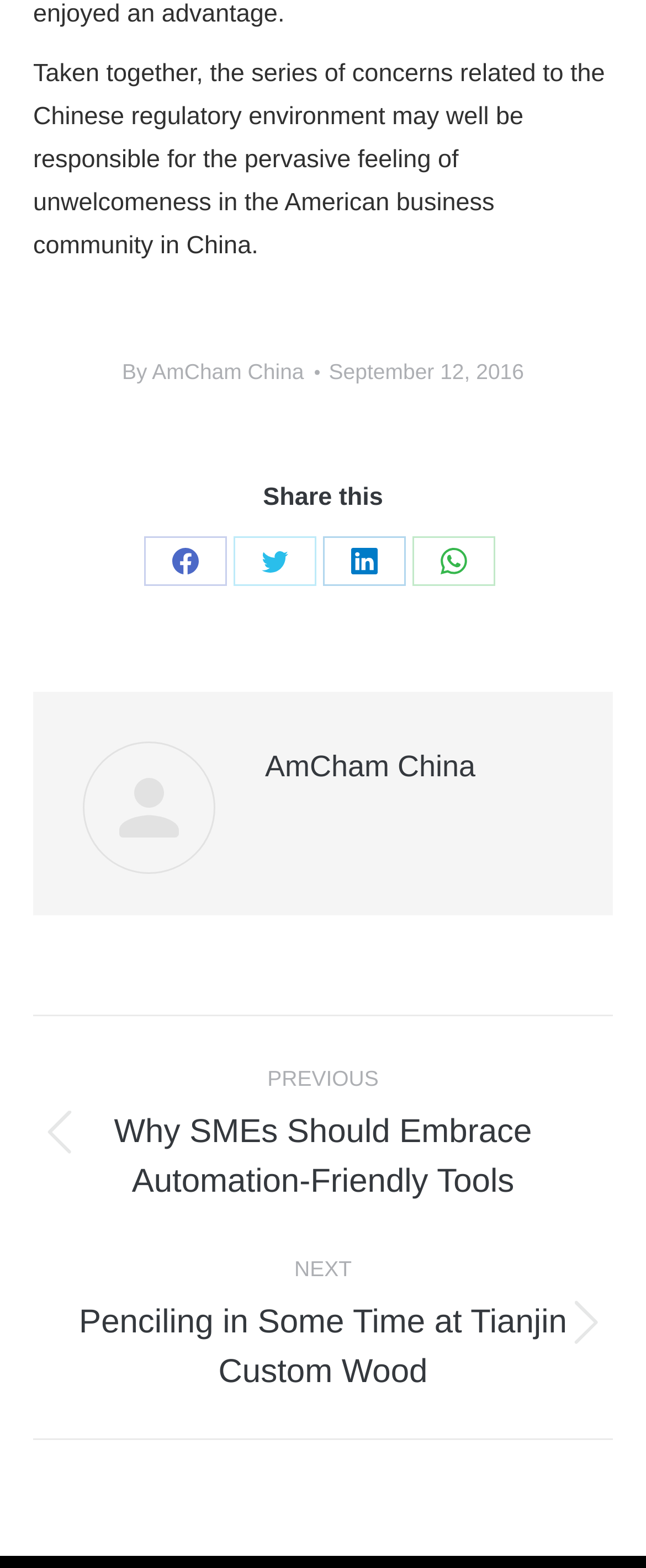Answer the following query with a single word or phrase:
What is the title of the previous post?

Why SMEs Should Embrace Automation-Friendly Tools